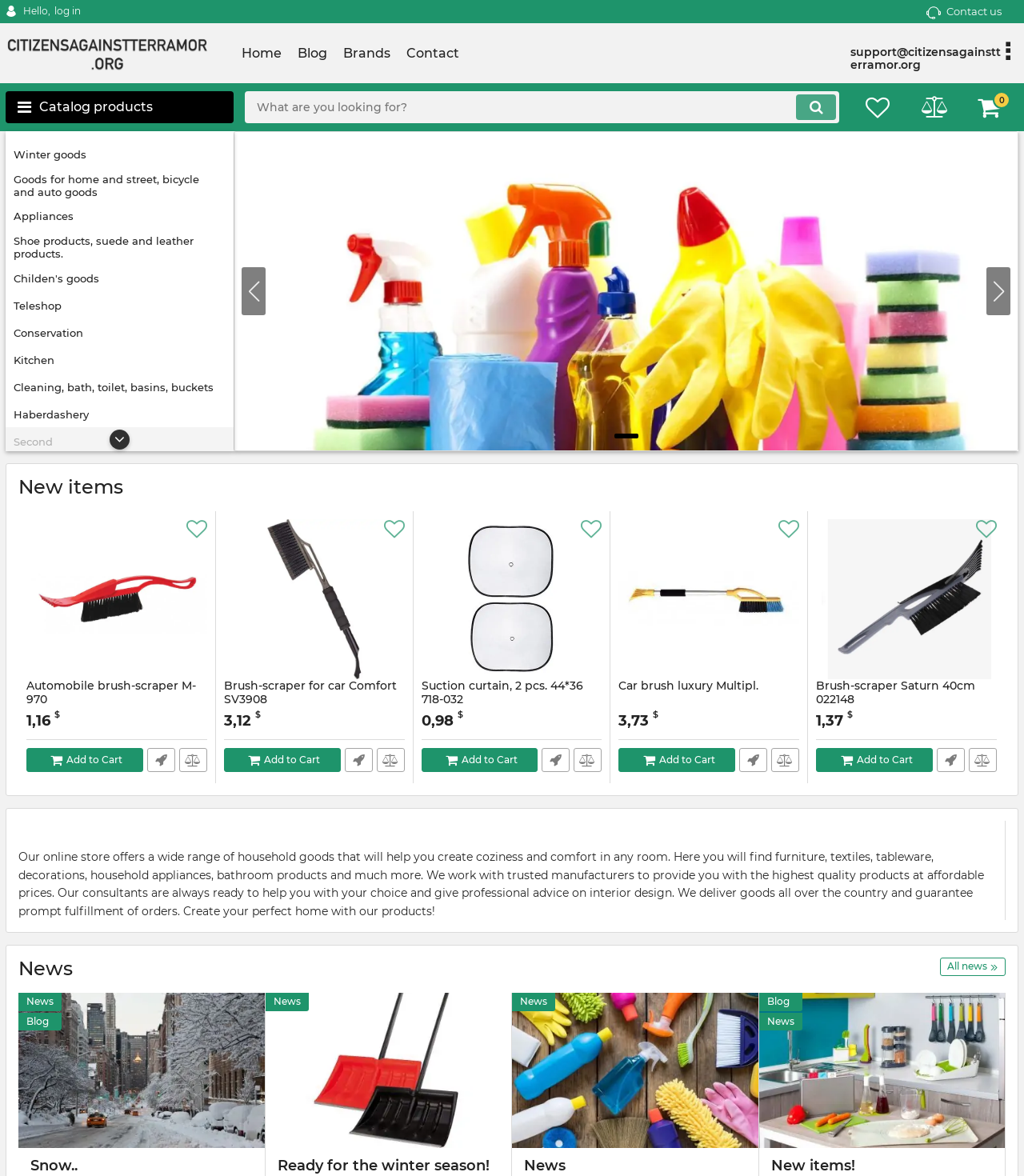Identify the bounding box coordinates of the clickable region required to complete the instruction: "View new items". The coordinates should be given as four float numbers within the range of 0 and 1, i.e., [left, top, right, bottom].

[0.018, 0.404, 0.12, 0.424]